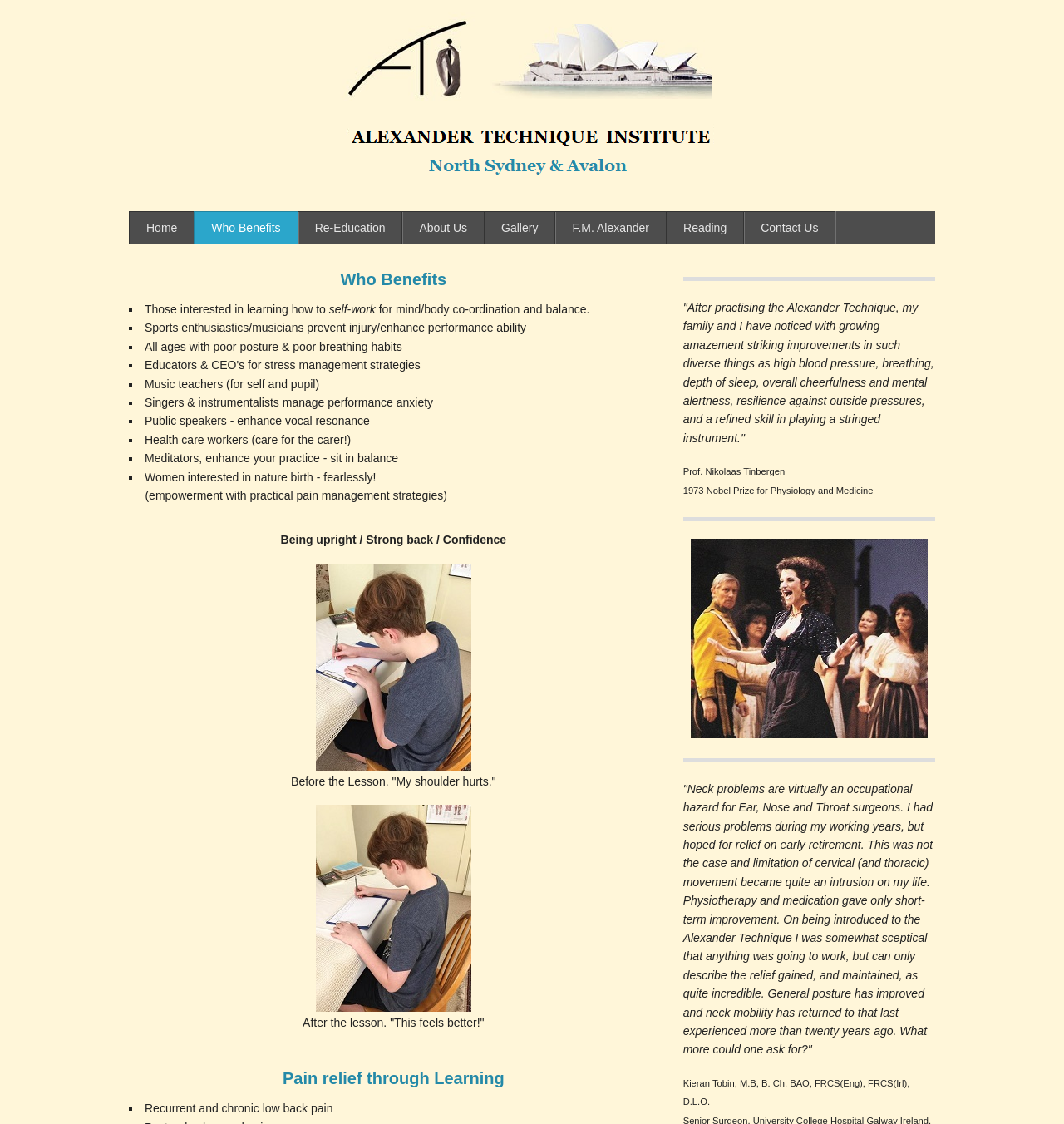Can you pinpoint the bounding box coordinates for the clickable element required for this instruction: "Click the 'Home' link"? The coordinates should be four float numbers between 0 and 1, i.e., [left, top, right, bottom].

[0.122, 0.189, 0.182, 0.217]